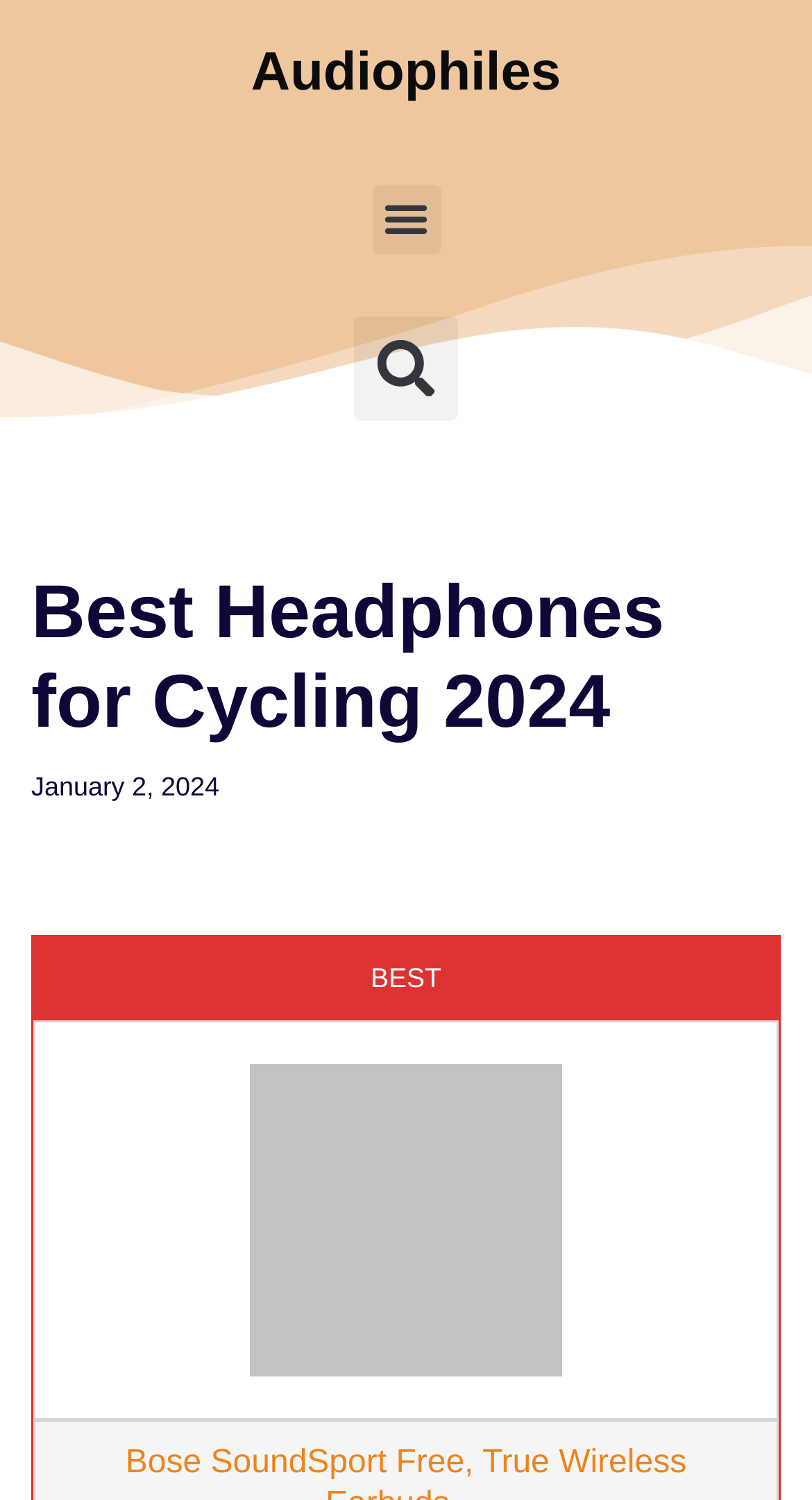Locate the bounding box of the user interface element based on this description: "Search".

[0.436, 0.21, 0.564, 0.28]